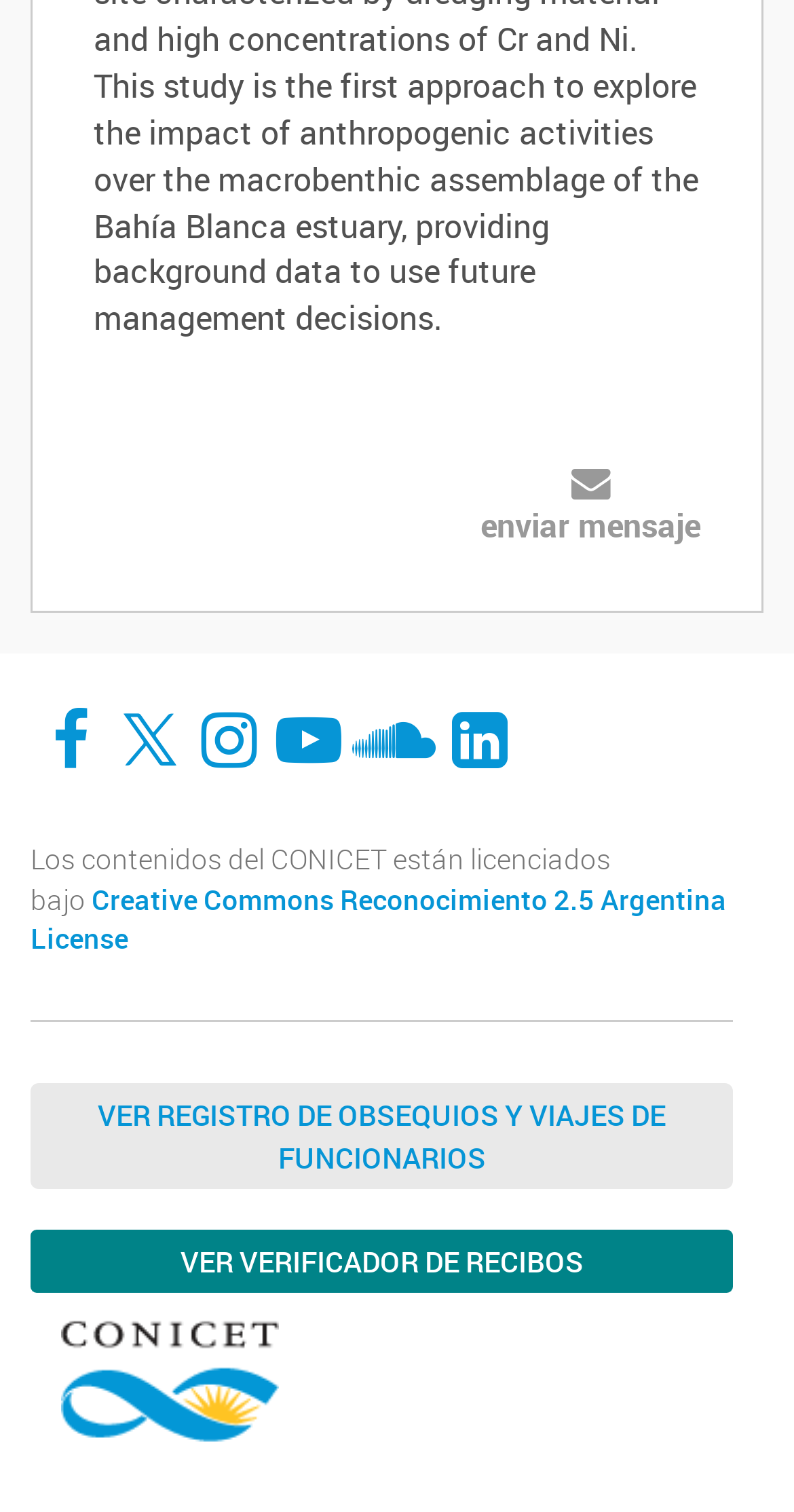Identify the bounding box coordinates of the element that should be clicked to fulfill this task: "Check VER REGISTRO DE OBSEQUIOS Y VIAJES DE FUNCIONARIOS". The coordinates should be provided as four float numbers between 0 and 1, i.e., [left, top, right, bottom].

[0.038, 0.717, 0.923, 0.787]